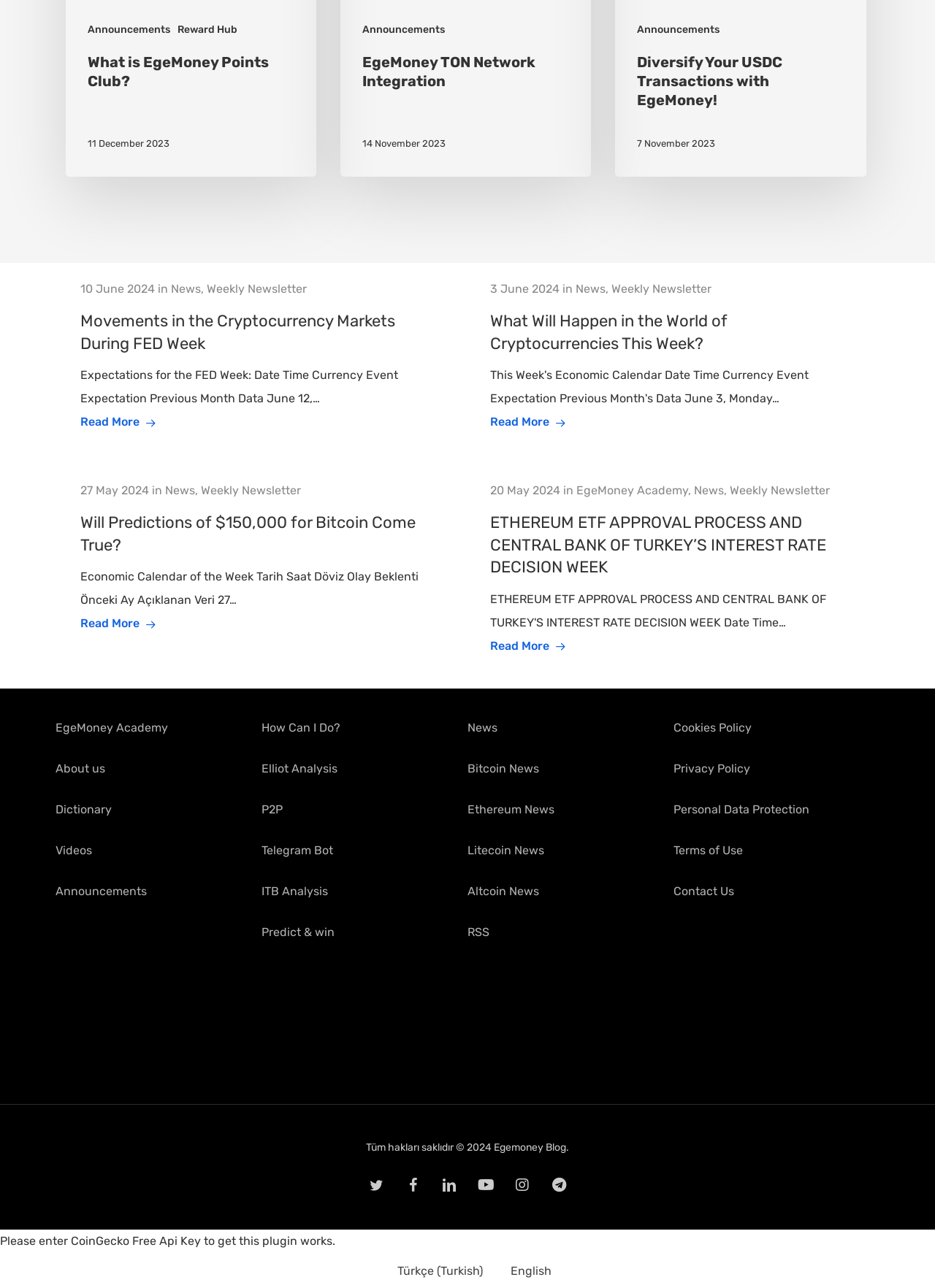Determine the bounding box coordinates of the clickable area required to perform the following instruction: "Follow EgeMoney on Twitter". The coordinates should be represented as four float numbers between 0 and 1: [left, top, right, bottom].

[0.391, 0.911, 0.414, 0.928]